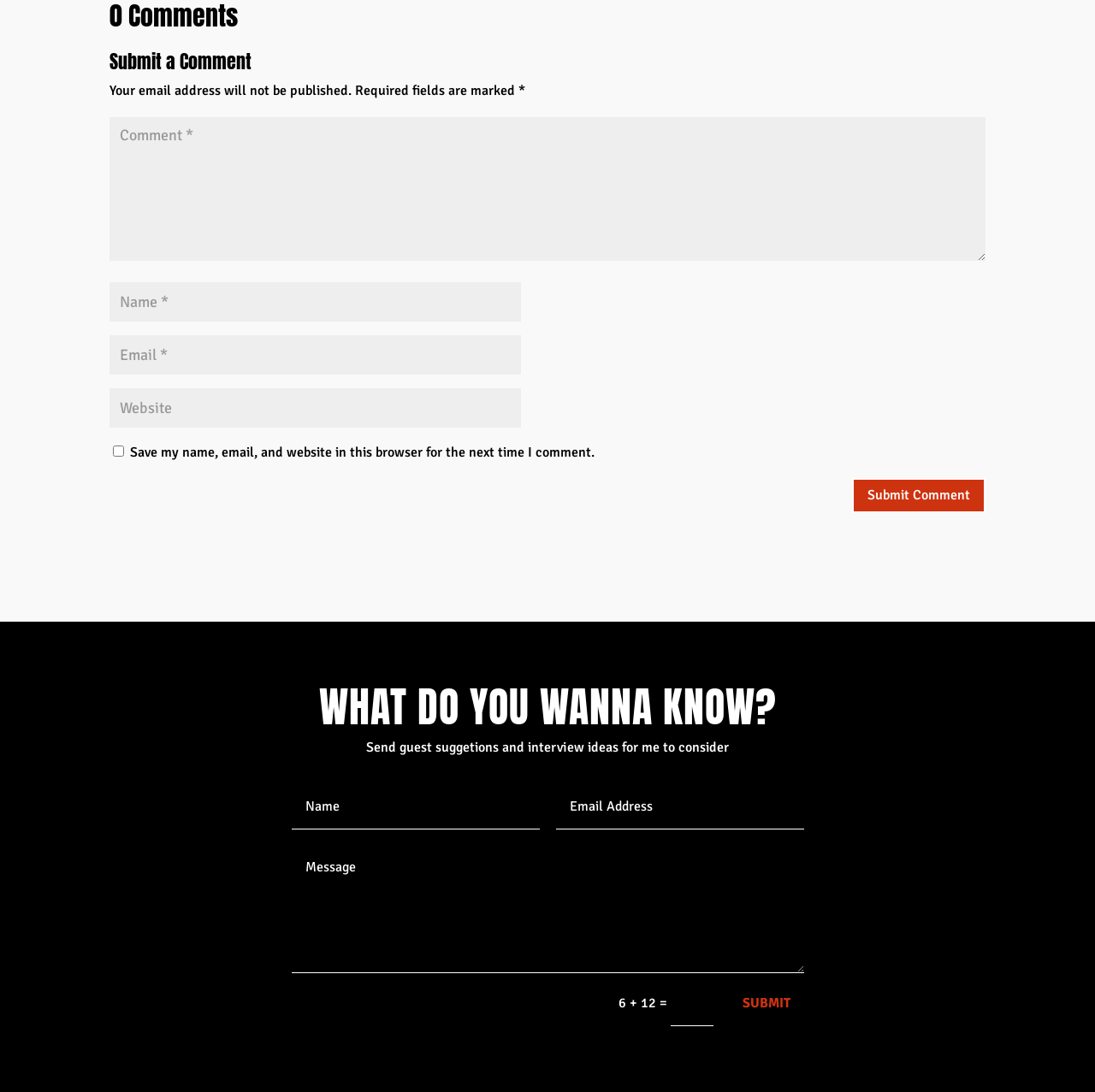How many buttons are on the page?
Kindly give a detailed and elaborate answer to the question.

I found two buttons on the page: 'Submit Comment' and 'SUBMIT 5'.